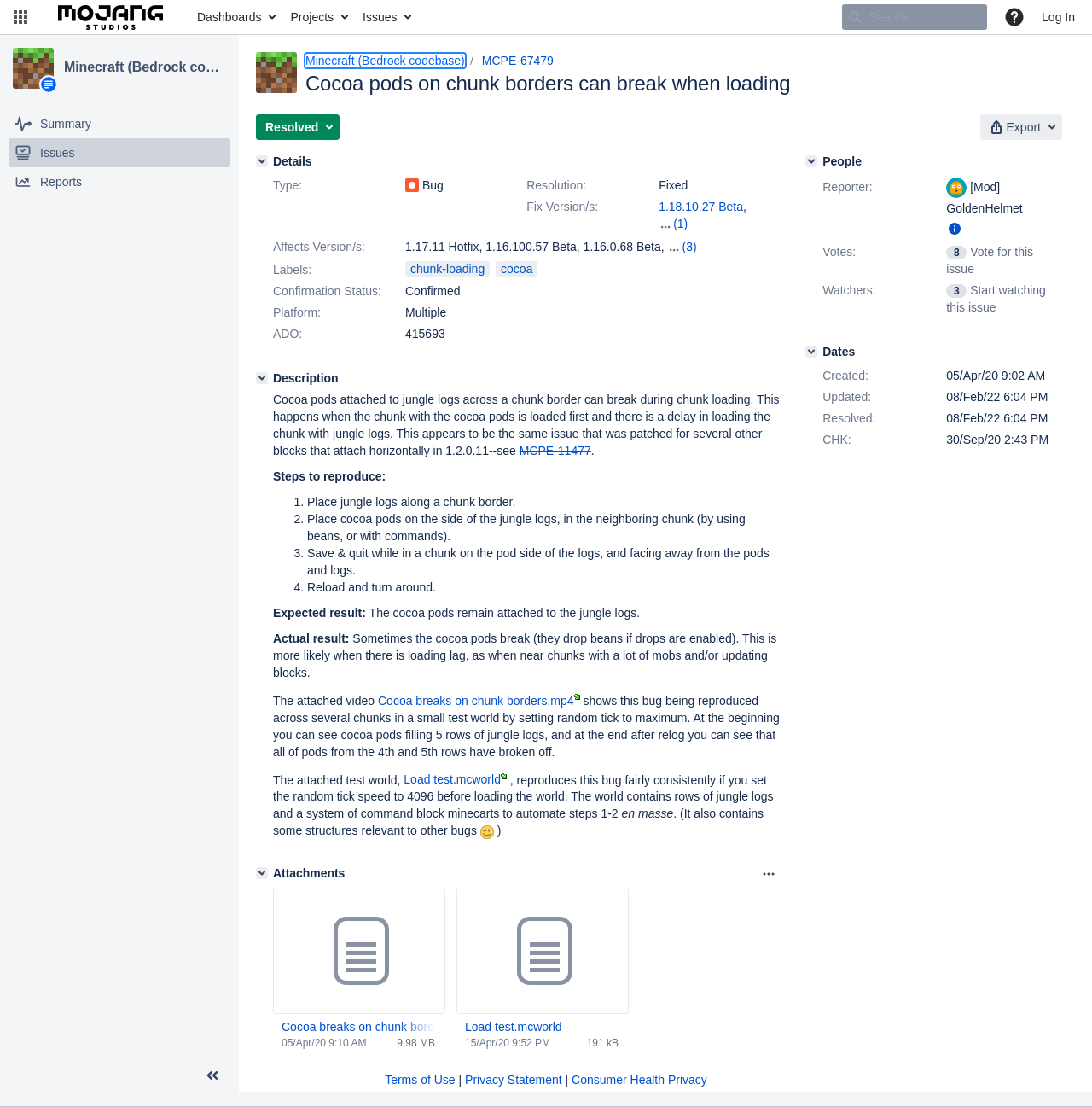Specify the bounding box coordinates of the region I need to click to perform the following instruction: "Collapse the sidebar". The coordinates must be four float numbers in the range of 0 to 1, i.e., [left, top, right, bottom].

[0.178, 0.96, 0.211, 0.983]